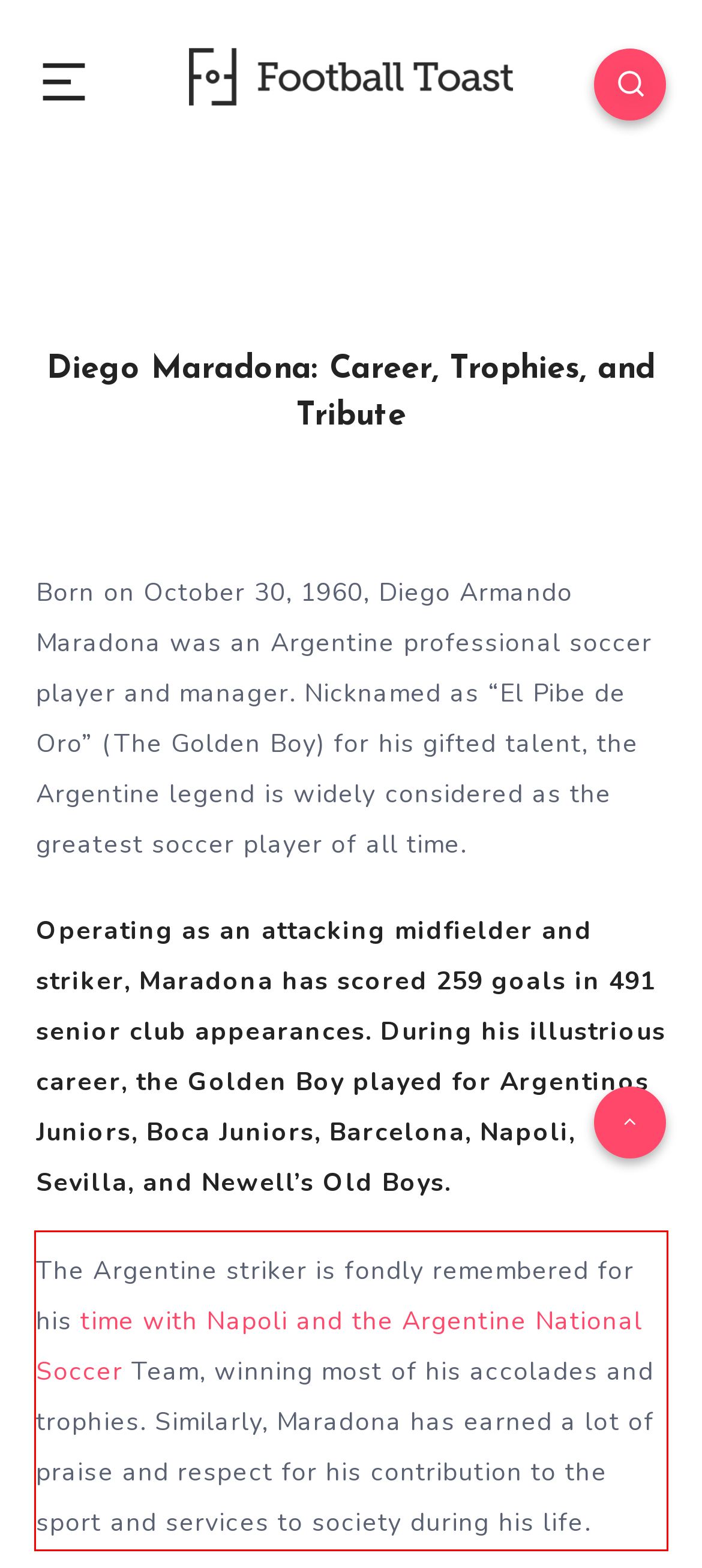Analyze the webpage screenshot and use OCR to recognize the text content in the red bounding box.

The Argentine striker is fondly remembered for his time with Napoli and the Argentine National Soccer Team, winning most of his accolades and trophies. Similarly, Maradona has earned a lot of praise and respect for his contribution to the sport and services to society during his life.